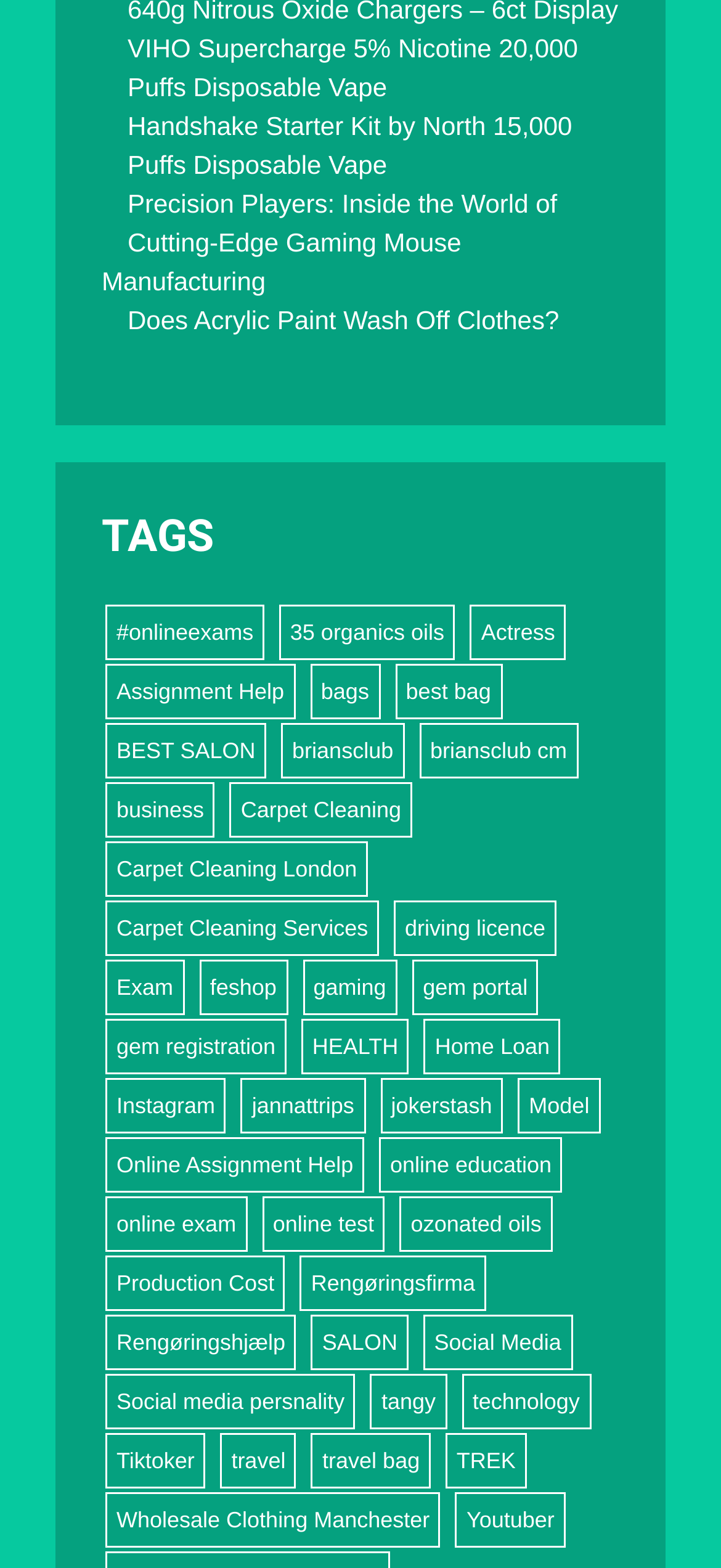Answer the question below with a single word or a brief phrase: 
How many tags are listed under the 'TAGS' heading?

25